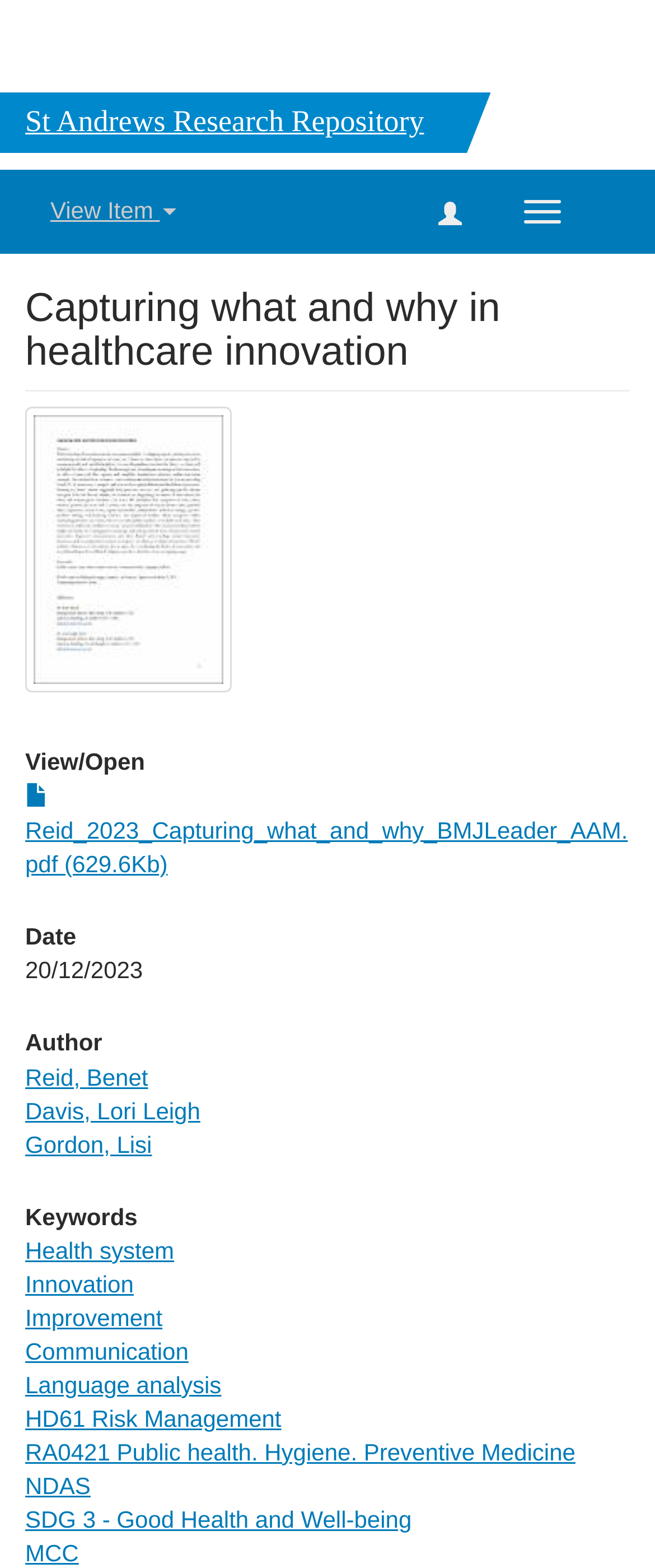Generate an in-depth caption that captures all aspects of the webpage.

This webpage is about a research article titled "Capturing what and why in healthcare innovation". At the top, there is a heading "St Andrews Research Repository" followed by a button "Toggle navigation" to the right. Below this, there is a button "View Item" on the left and another button with no text on the right.

The main content of the webpage is divided into sections. The first section has a heading "Capturing what and why in healthcare innovation" followed by a thumbnail image and a link to view or open the article. Below this, there are sections for "Date", "Author", and "Keywords". The "Date" section displays the date "20/12/2023". The "Author" section lists three authors: Benet Reid, Lori Leigh Davis, and Lisi Gordon. The "Keywords" section lists nine keywords related to healthcare innovation, including "Health system", "Innovation", "Improvement", and "Communication".

Overall, the webpage appears to be a repository for a research article, providing metadata and a link to access the article.